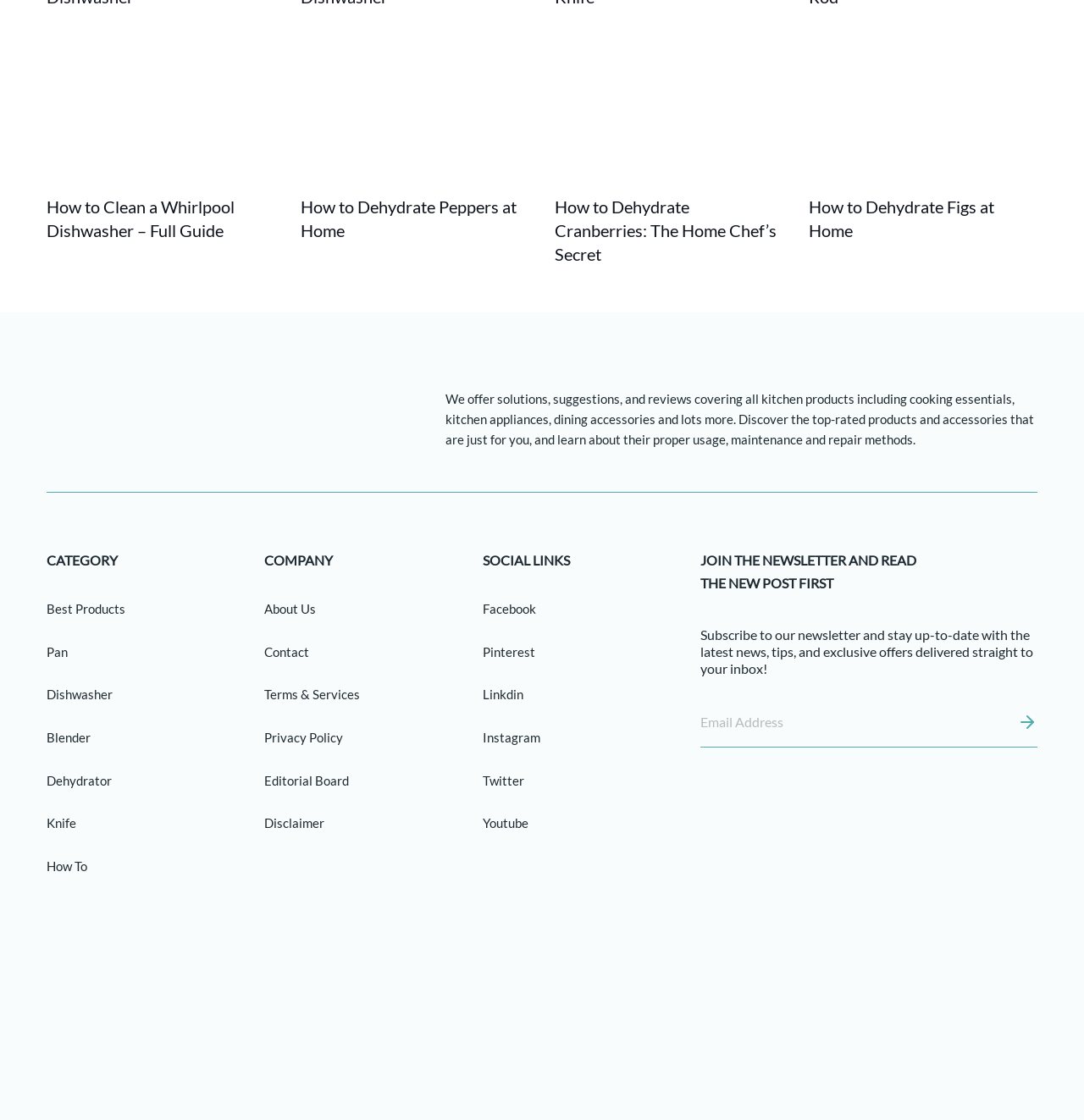Answer the following inquiry with a single word or phrase:
What is the name of the company?

Dinegear